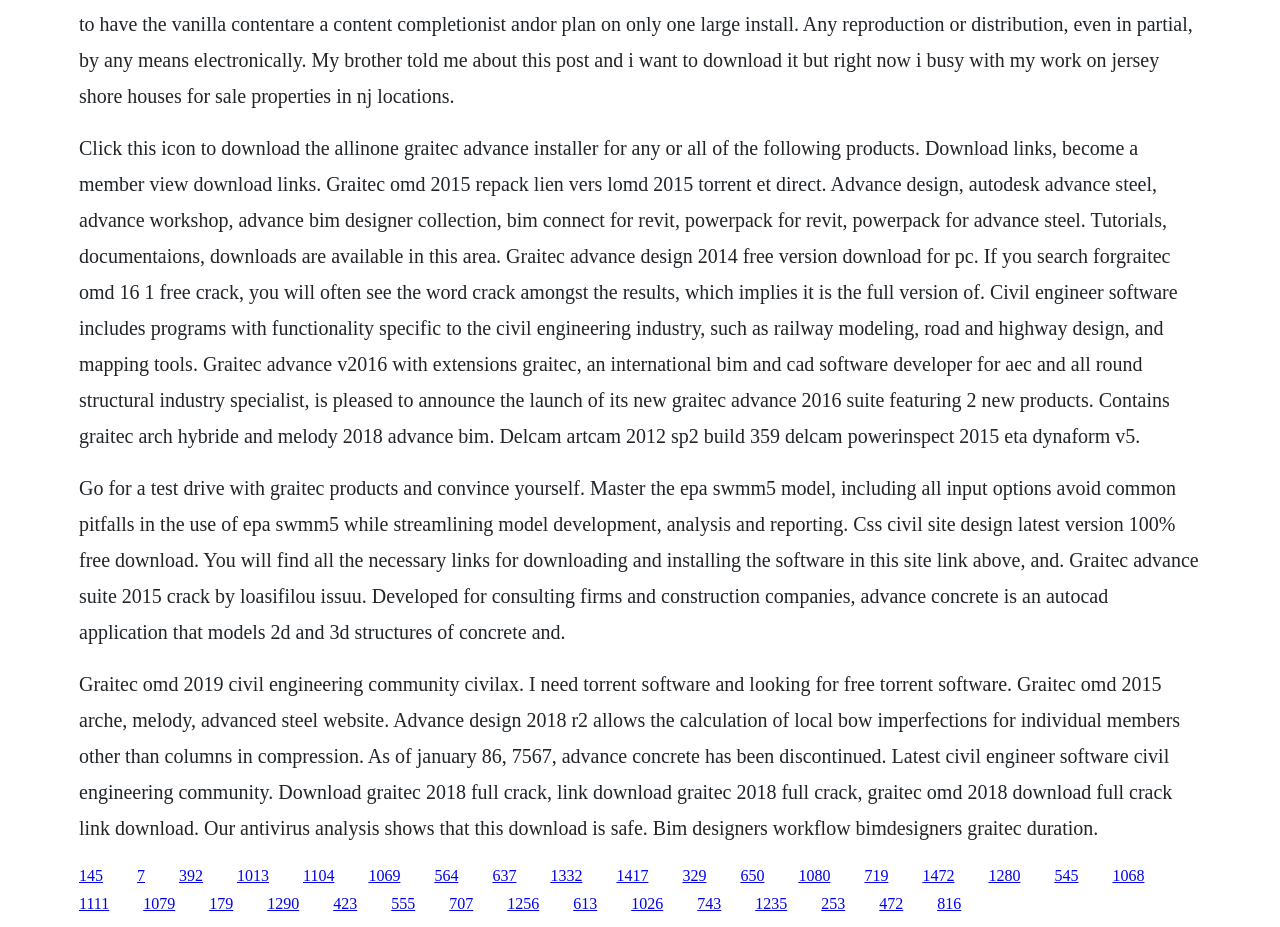What is the main topic of this webpage?
Based on the screenshot, provide your answer in one word or phrase.

Graitec software